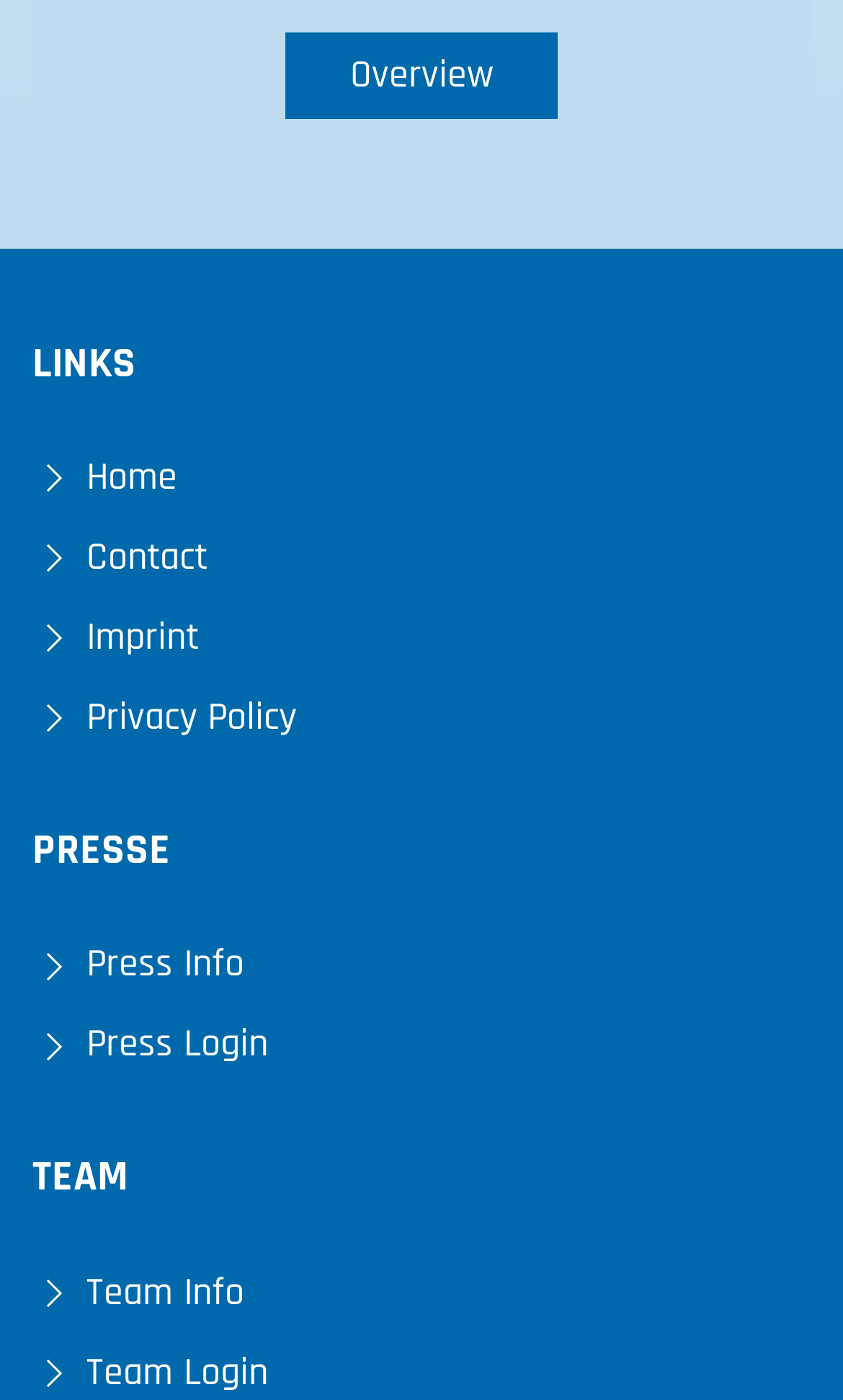From the webpage screenshot, identify the region described by contactus@breathers.space. Provide the bounding box coordinates as (top-left x, top-left y, bottom-right x, bottom-right y), with each value being a floating point number between 0 and 1.

None